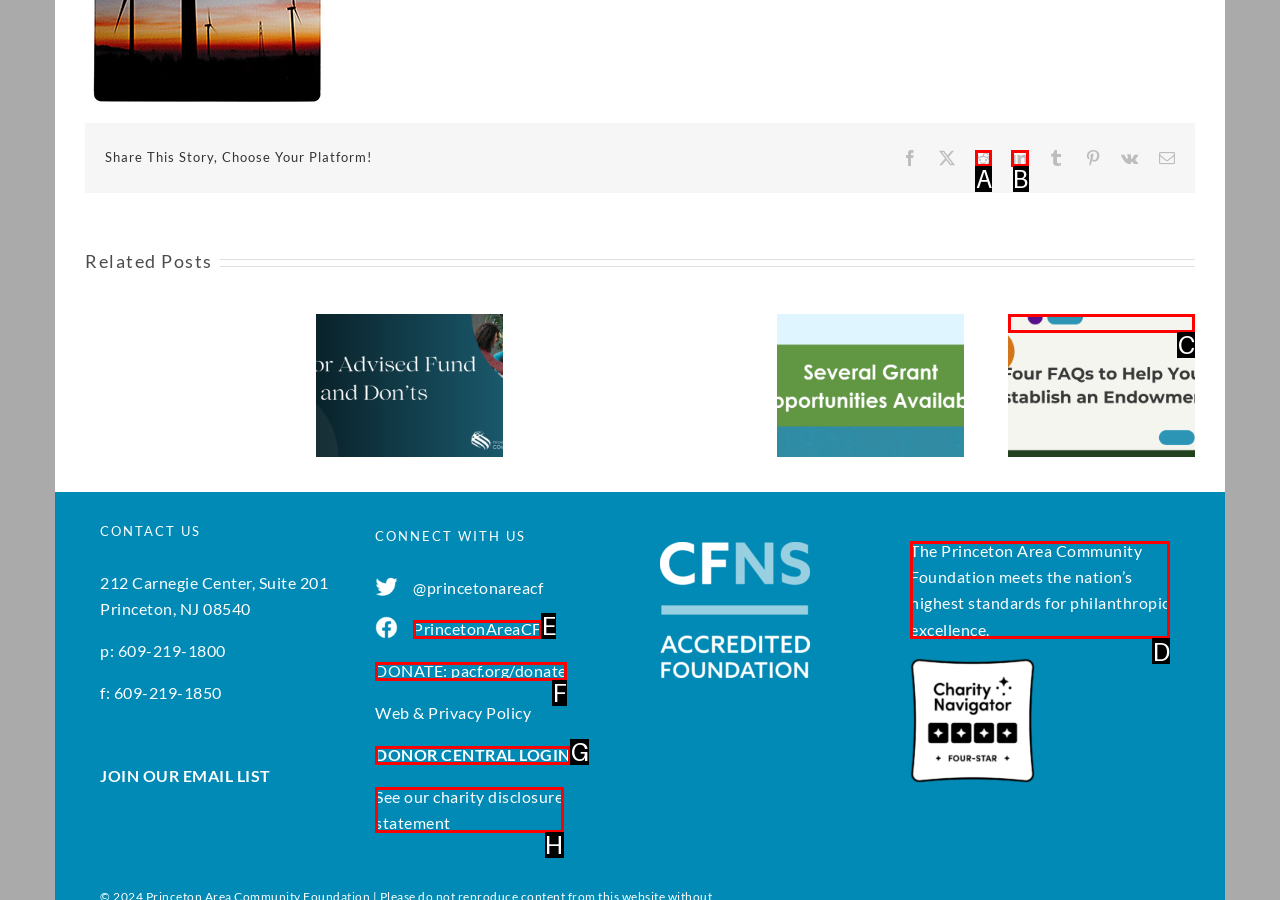Based on the task: Login to Donor Central, which UI element should be clicked? Answer with the letter that corresponds to the correct option from the choices given.

G